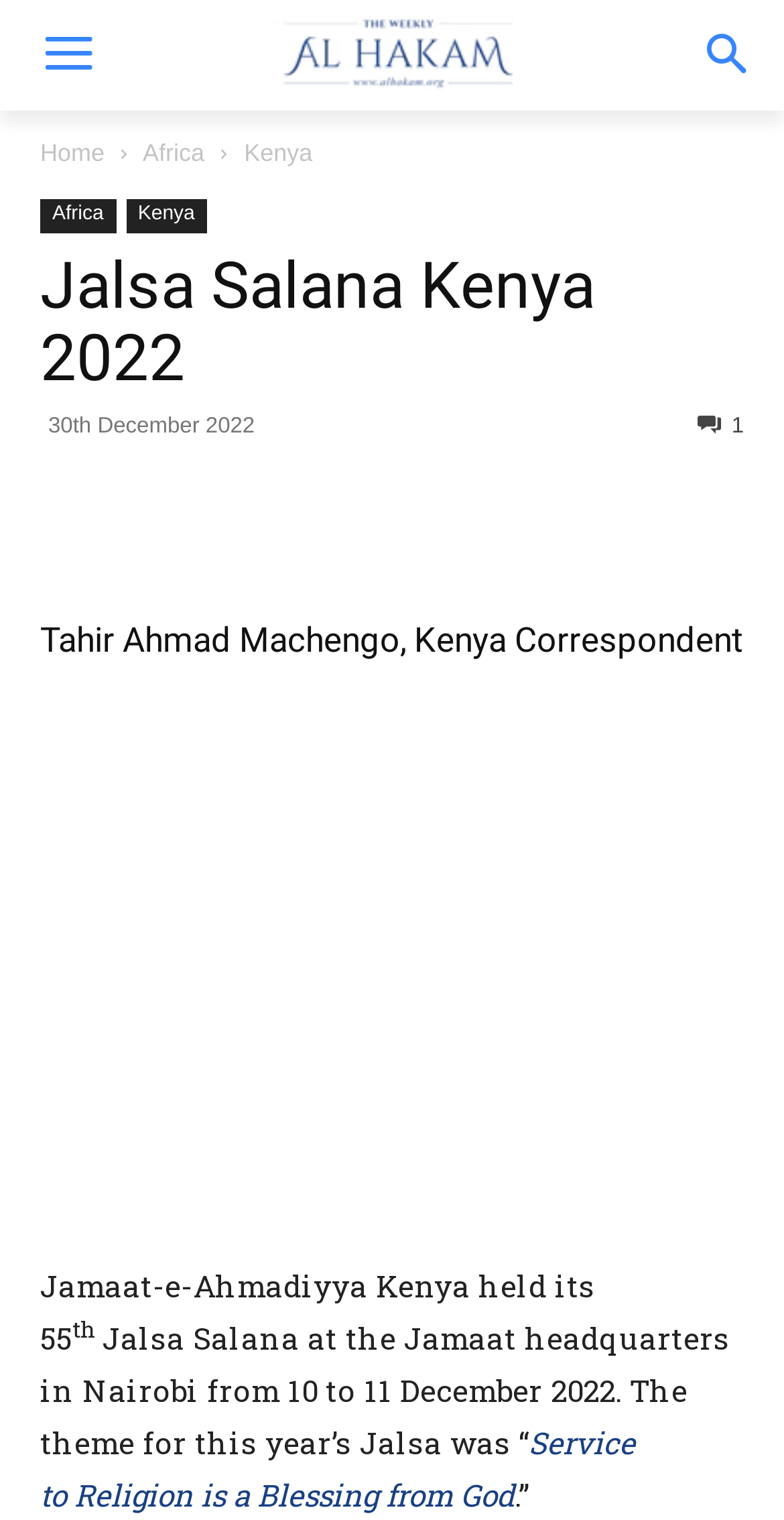Determine the bounding box coordinates for the area that should be clicked to carry out the following instruction: "Go to Home page".

[0.051, 0.091, 0.133, 0.11]